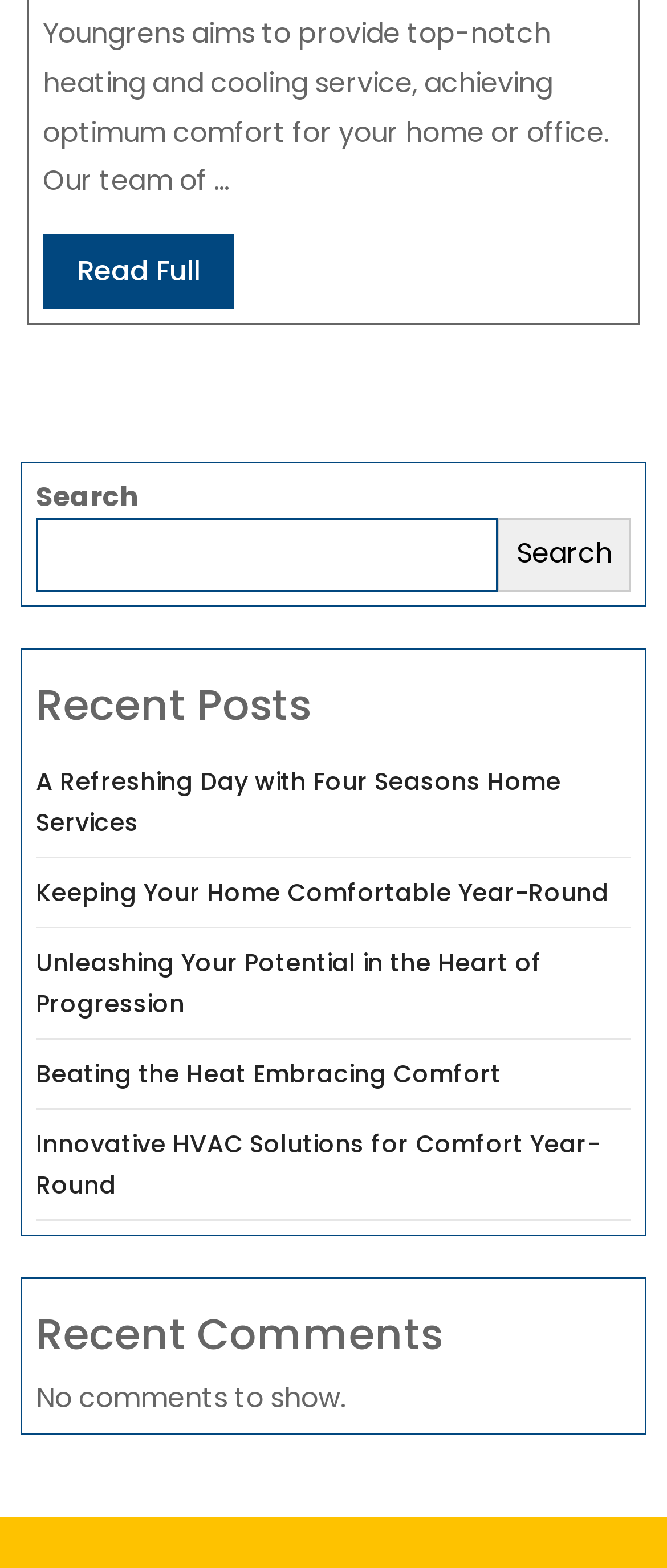Predict the bounding box for the UI component with the following description: "The Mobile Network".

None